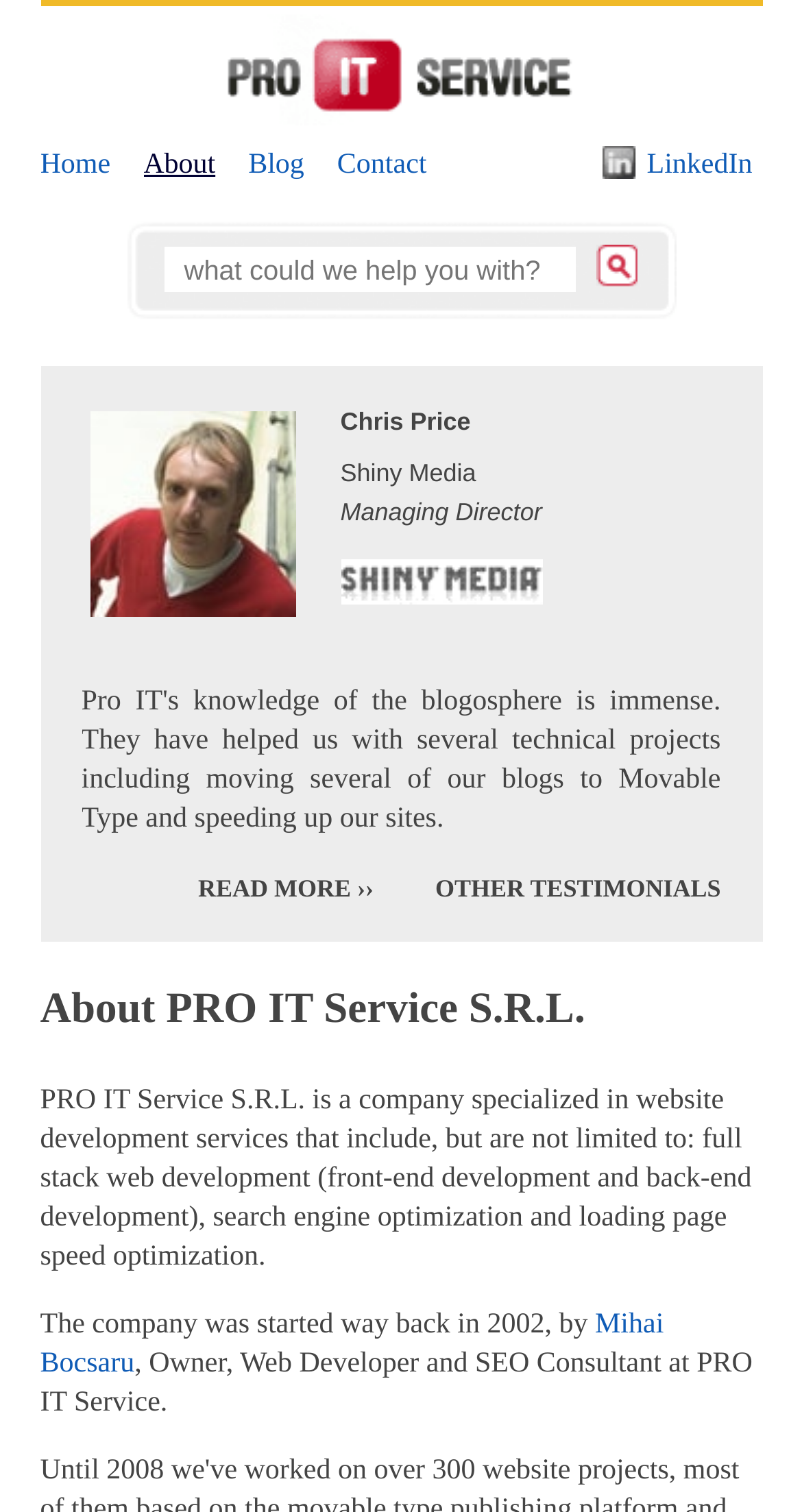Please locate the bounding box coordinates of the element that should be clicked to complete the given instruction: "read more about Chris Price".

[0.112, 0.393, 0.368, 0.413]